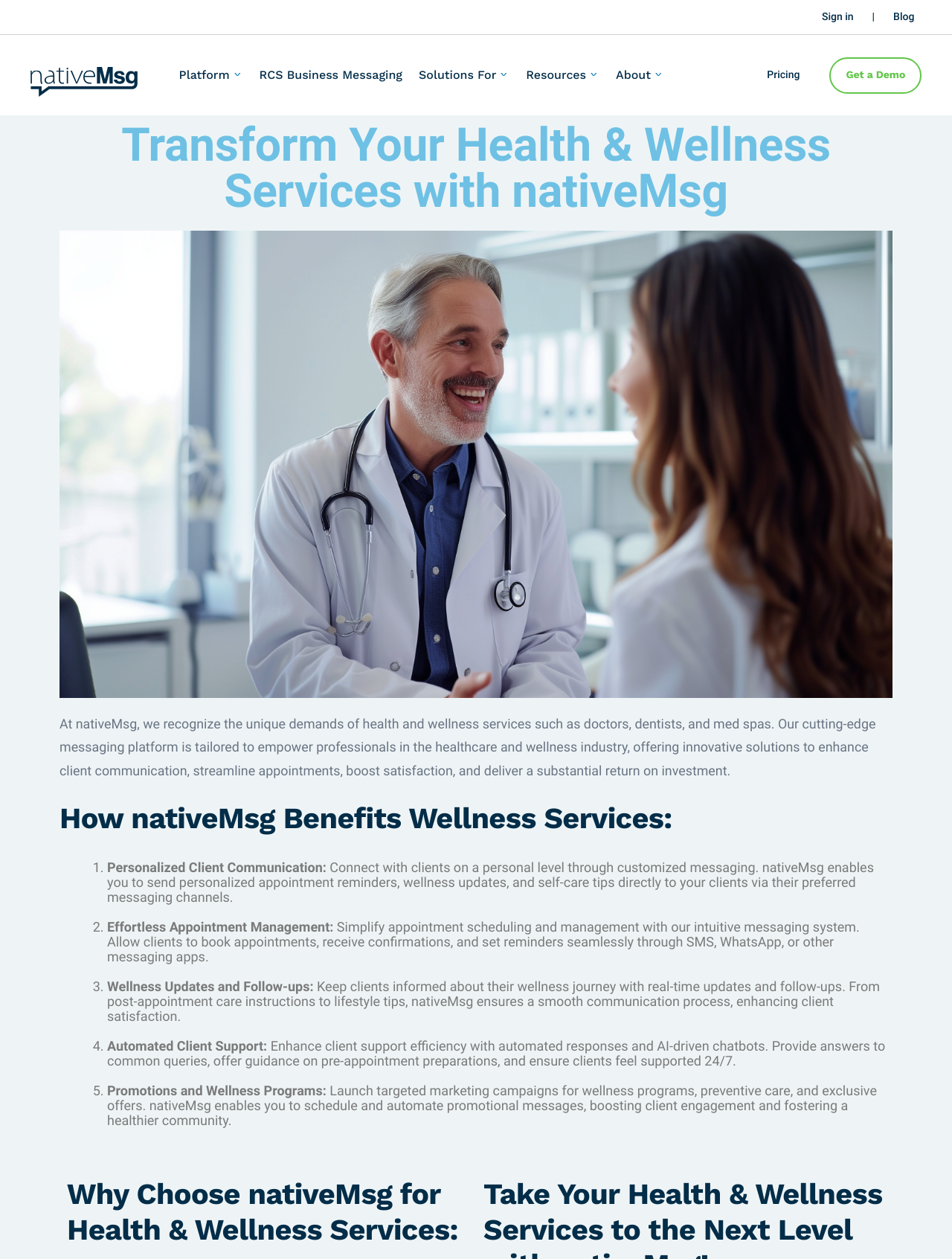Specify the bounding box coordinates of the area to click in order to execute this command: 'Learn about RCS Business Messaging'. The coordinates should consist of four float numbers ranging from 0 to 1, and should be formatted as [left, top, right, bottom].

[0.272, 0.038, 0.423, 0.081]